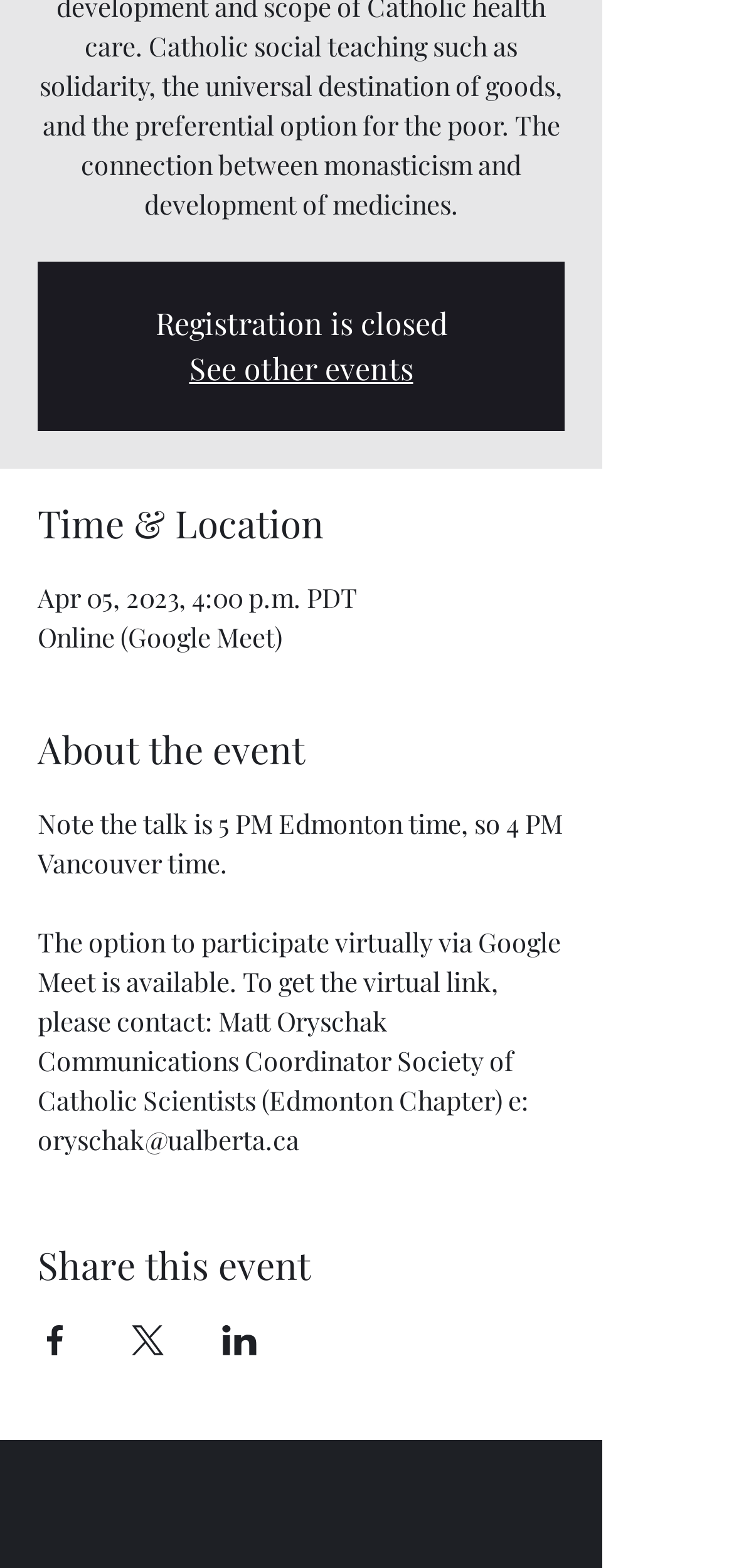What is the date and time of the event?
Refer to the image and give a detailed answer to the question.

The date and time of the event can be found in the StaticText element with the text 'Apr 05, 2023, 4:00 p.m. PDT' which is located under the 'Time & Location' heading.